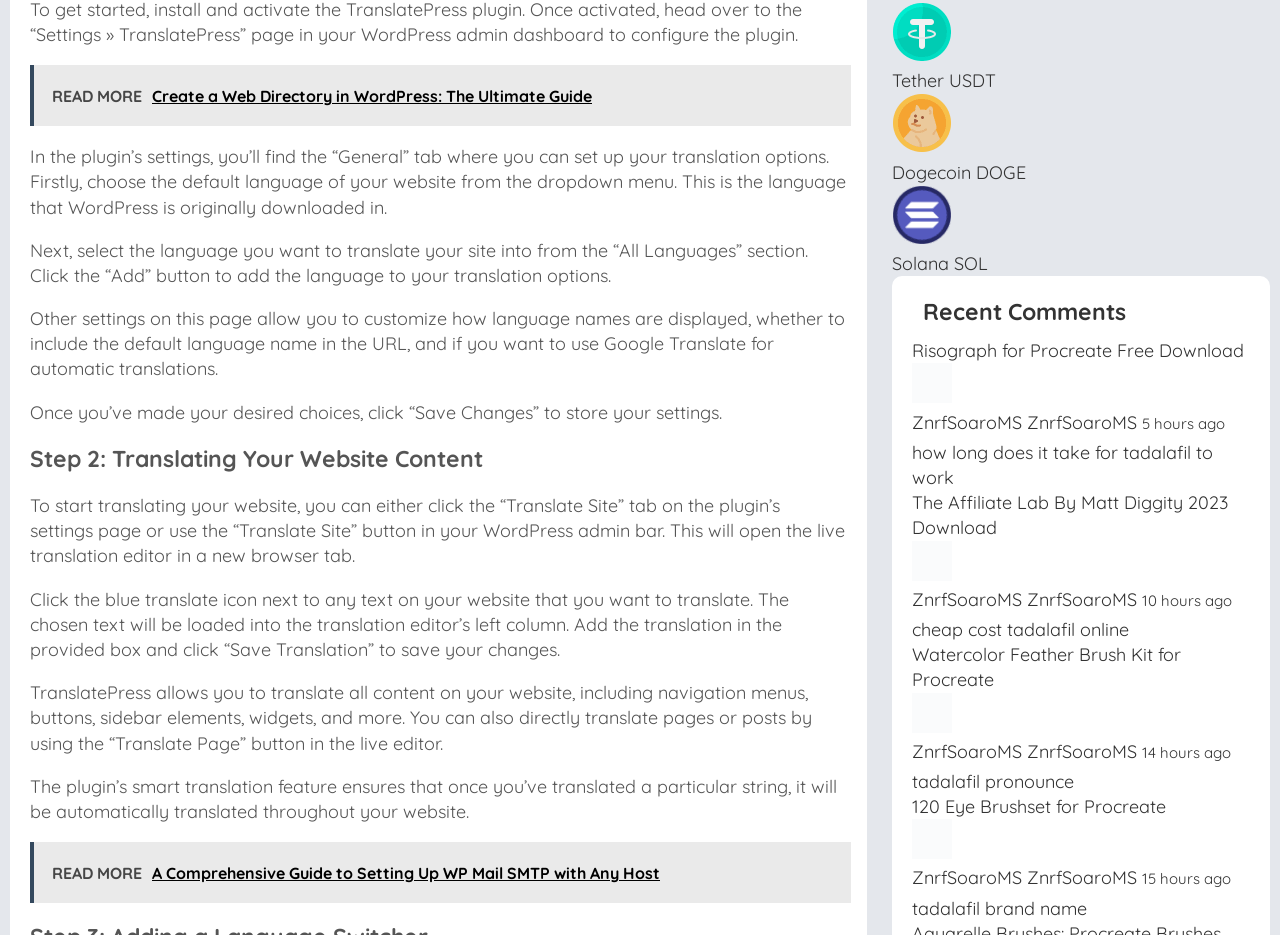Give a short answer using one word or phrase for the question:
What is the purpose of the 'Translate Site' tab?

To start translating the website